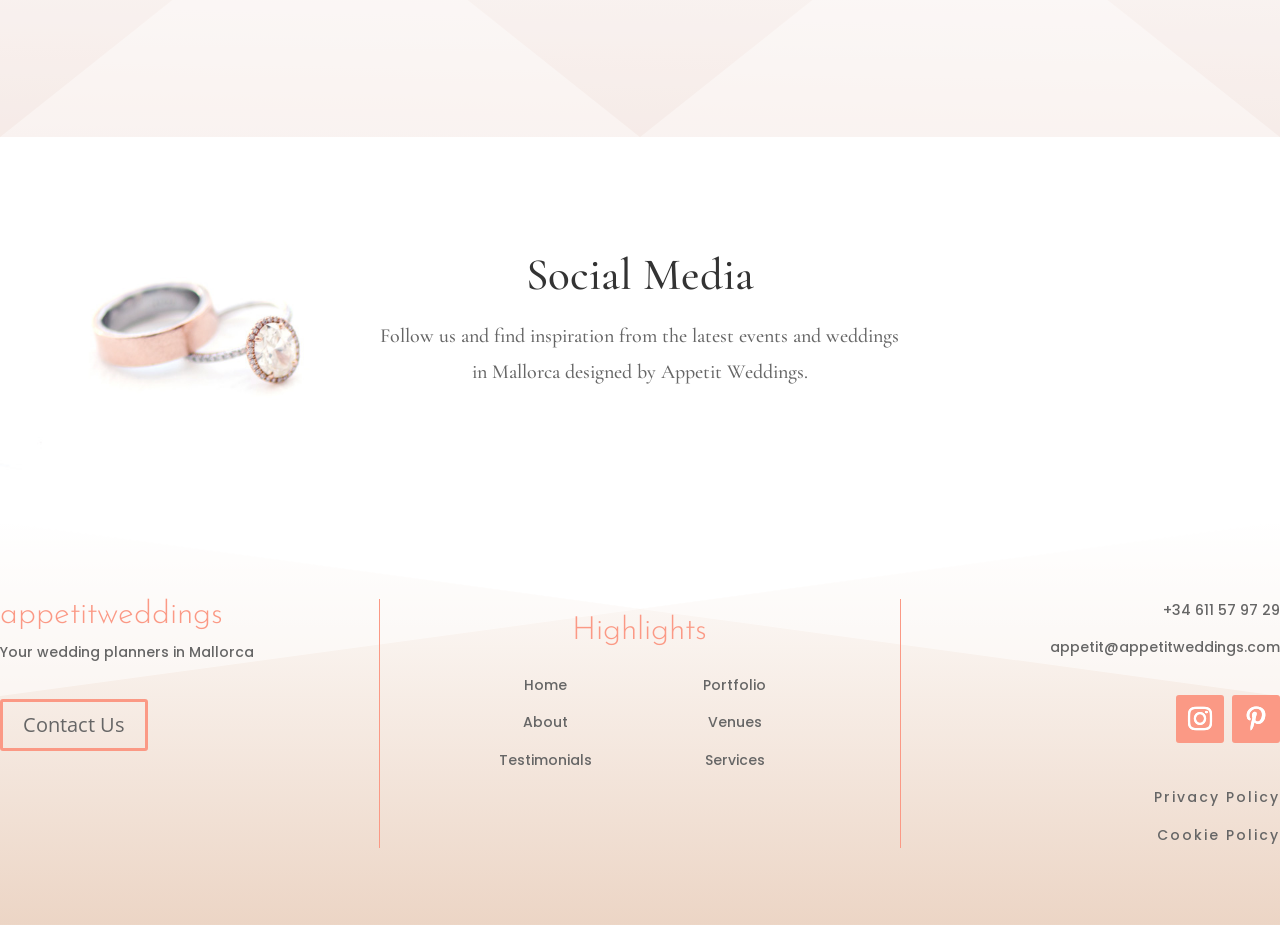Please identify the bounding box coordinates of the element's region that needs to be clicked to fulfill the following instruction: "Call us". The bounding box coordinates should consist of four float numbers between 0 and 1, i.e., [left, top, right, bottom].

[0.909, 0.648, 1.0, 0.67]